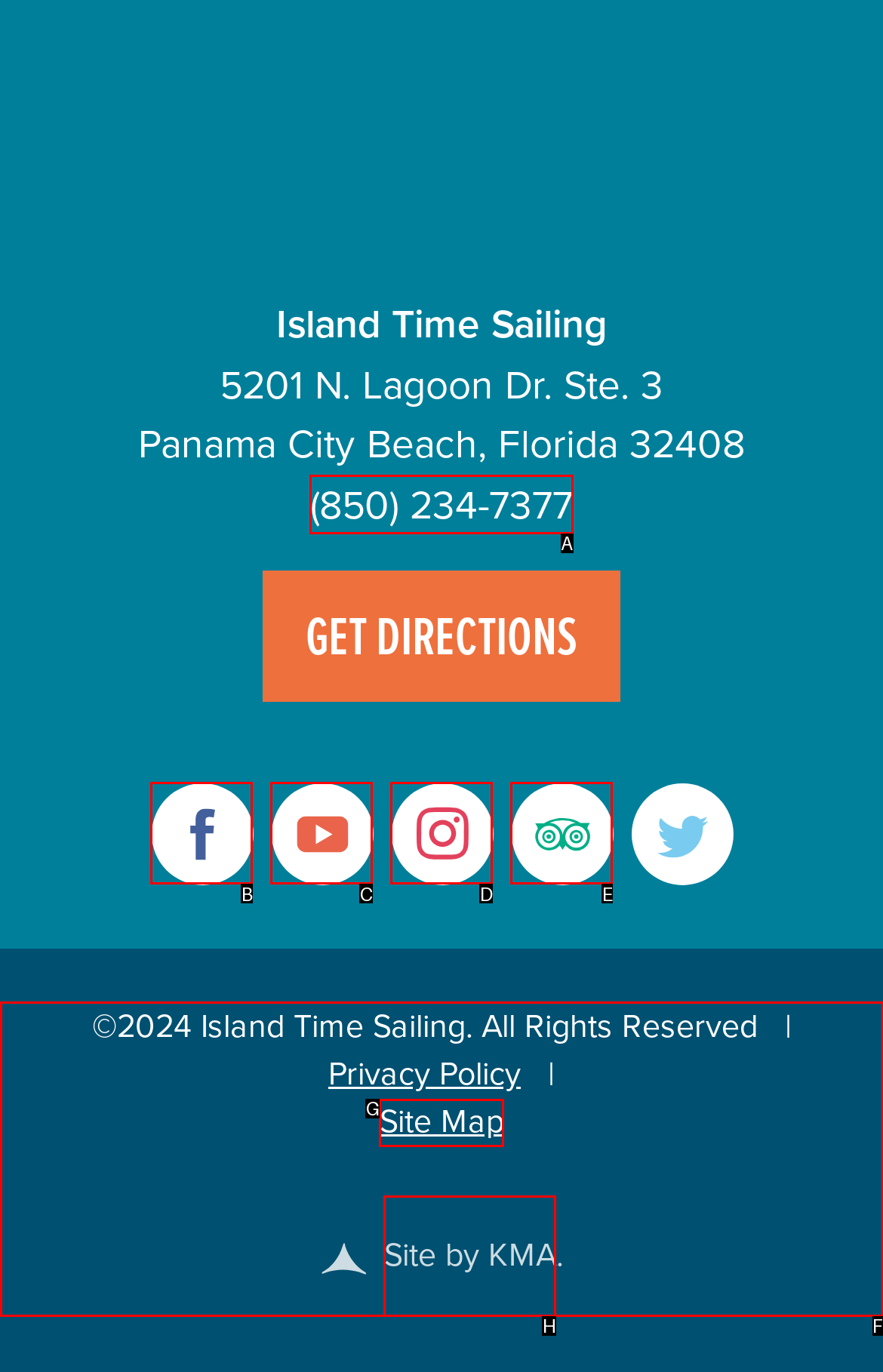Which letter corresponds to the correct option to complete the task: Call the phone number?
Answer with the letter of the chosen UI element.

A